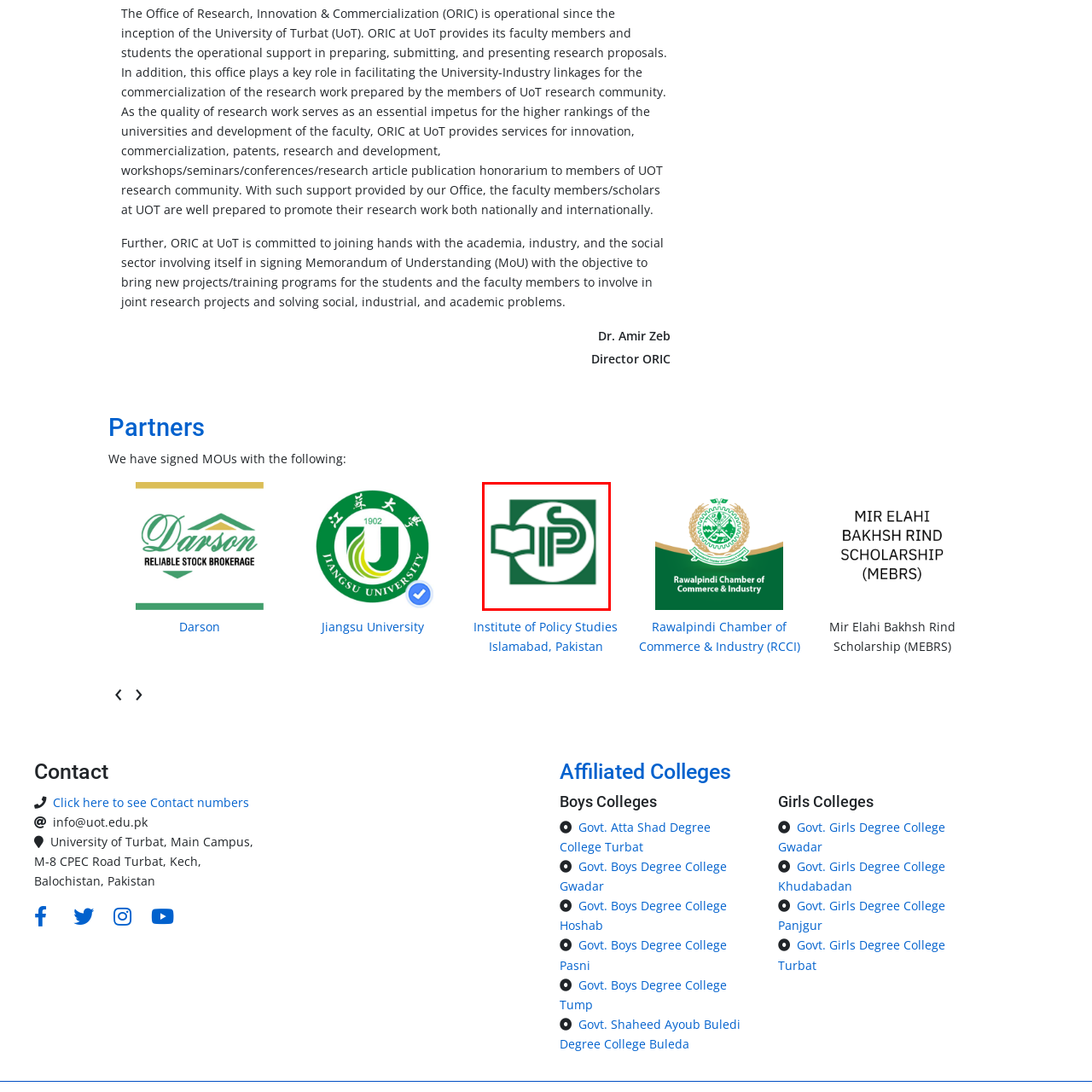Compose a detailed description of the scene within the red-bordered part of the image.

The image features the logo of the Institute of Policy Studies (IPS) Islamabad, Pakistan. This logo prominently displays the initials "IPS" alongside an open book icon, symbolizing the institute's commitment to education, research, and policy development. The design is circular, emphasizing the organization’s holistic approach to addressing social, industrial, and academic challenges. The IPS is one of the partners of the University of Turbat's Office of Research, Innovation, and Commercialization (ORIC), which plays a crucial role in fostering collaboration between academia and industry to enhance research initiatives and drive innovation.